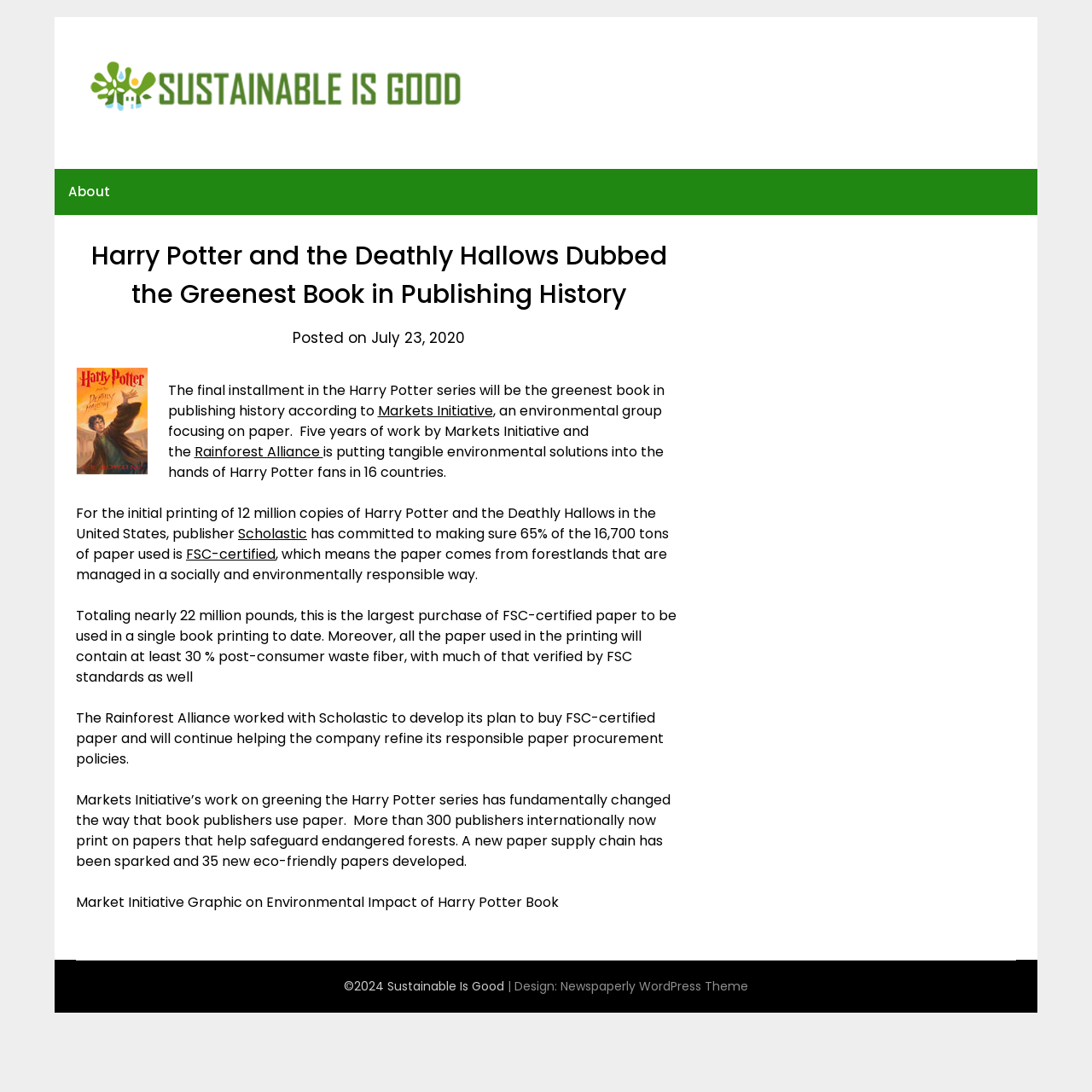Using the details from the image, please elaborate on the following question: What percentage of paper used is FSC-certified?

The answer can be found in the article section of the webpage, where it is mentioned that 'publisher Scholastic has committed to making sure 65% of the 16,700 tons of paper used is FSC-certified'.